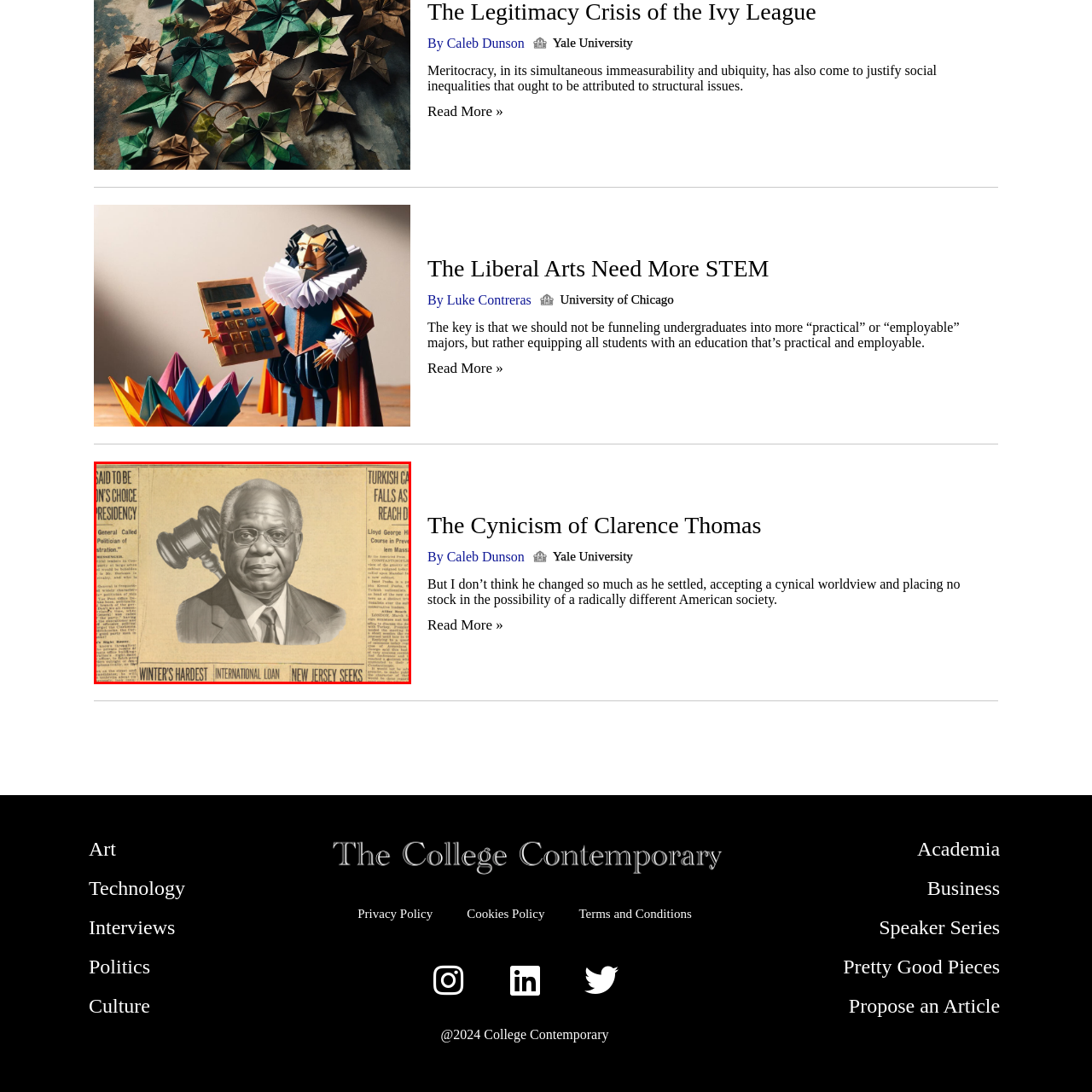Analyze the picture within the red frame, What is the background of the image? 
Provide a one-word or one-phrase response.

Vintage newspaper